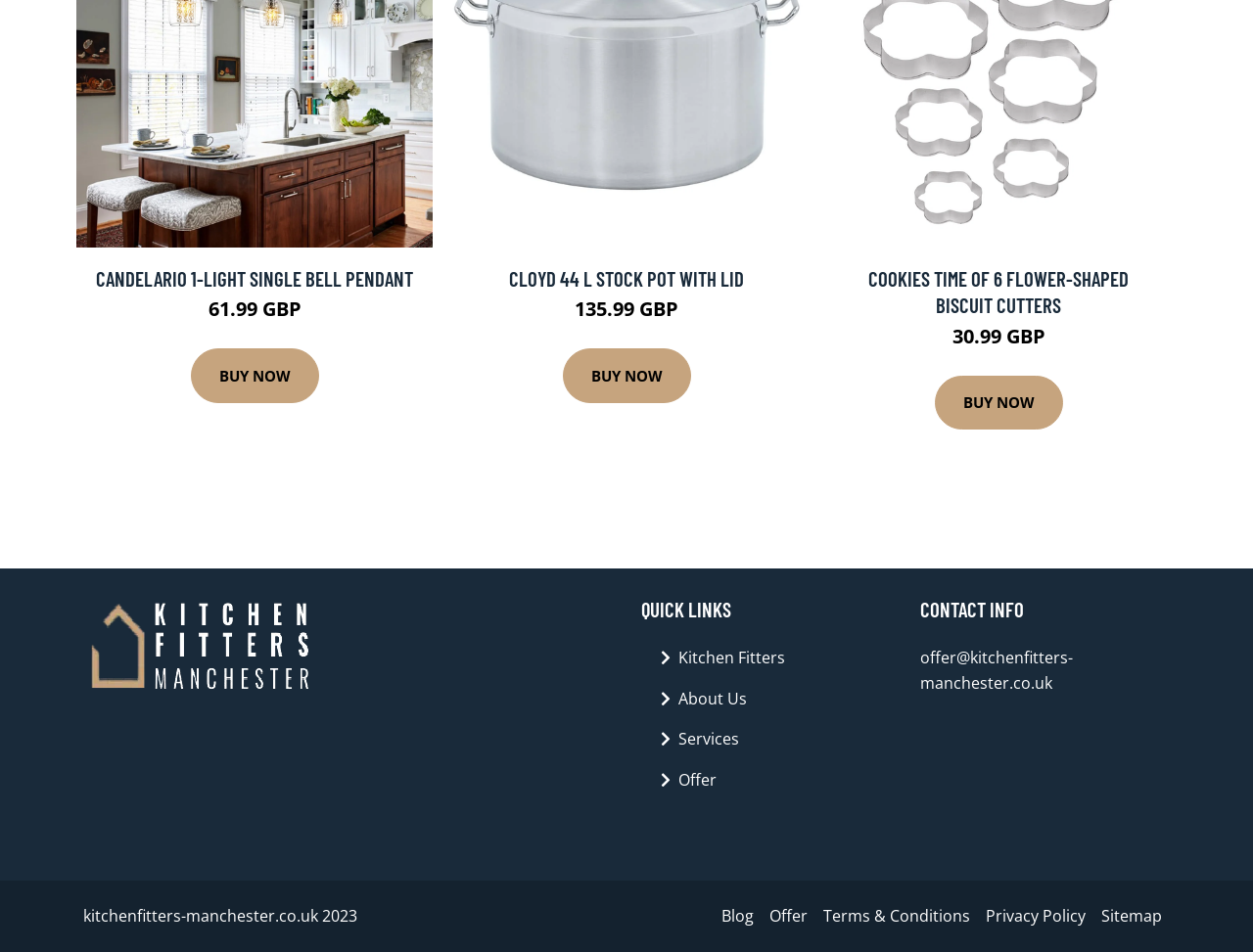Identify the bounding box coordinates of the area that should be clicked in order to complete the given instruction: "Buy Candelario 1-Light Single Bell Pendant". The bounding box coordinates should be four float numbers between 0 and 1, i.e., [left, top, right, bottom].

[0.077, 0.279, 0.33, 0.305]